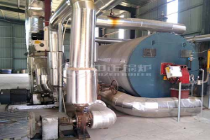What is the setting of the boiler system? Using the information from the screenshot, answer with a single word or phrase.

Industrial facility